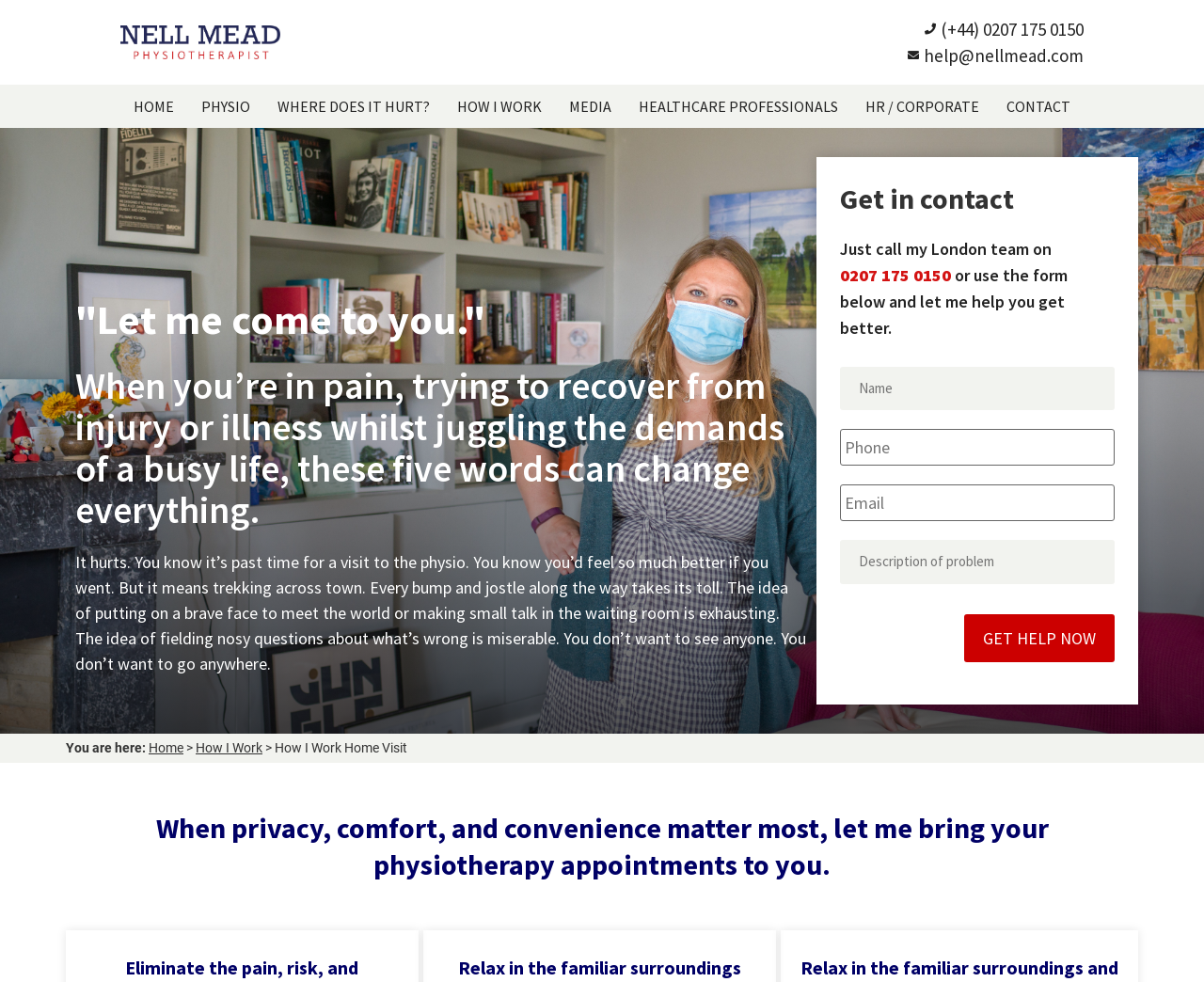What is the benefit of having physiotherapy appointments at home?
Refer to the image and respond with a one-word or short-phrase answer.

Privacy, comfort, and convenience